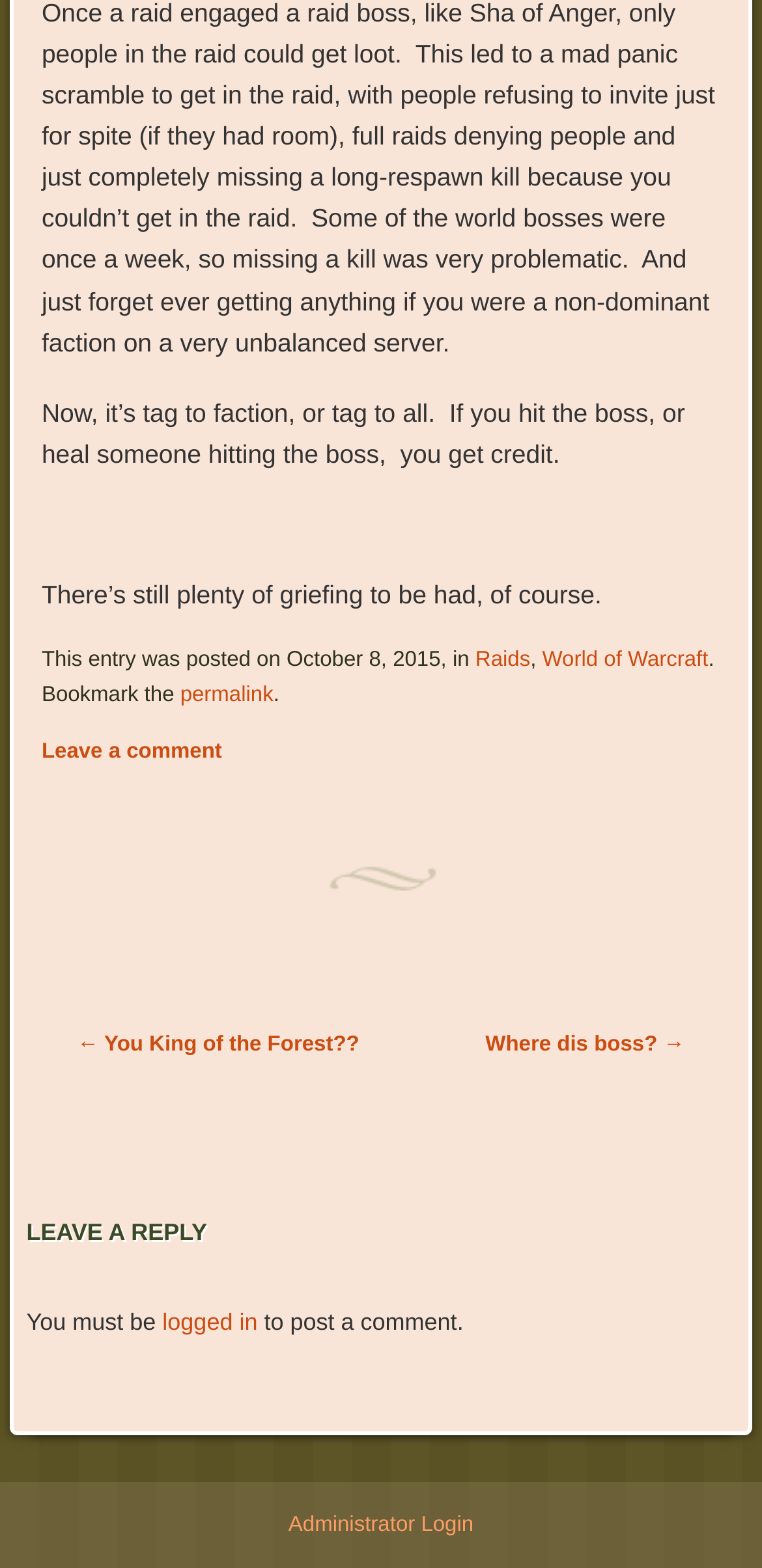Please determine the bounding box of the UI element that matches this description: permalink. The coordinates should be given as (top-left x, top-left y, bottom-right x, bottom-right y), with all values between 0 and 1.

[0.236, 0.436, 0.359, 0.451]